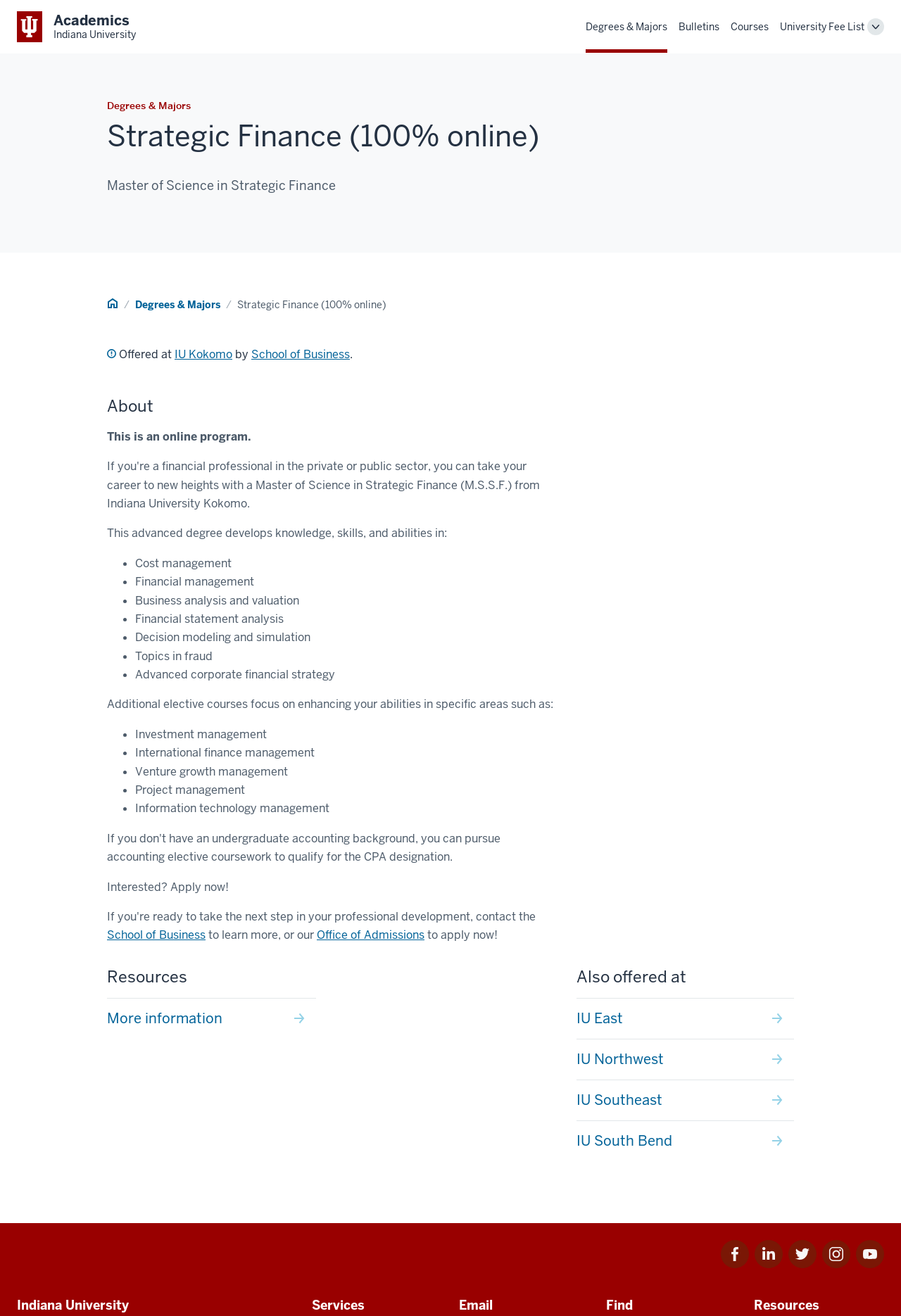Please identify the bounding box coordinates of the element on the webpage that should be clicked to follow this instruction: "Click the 'IU Kokomo' link". The bounding box coordinates should be given as four float numbers between 0 and 1, formatted as [left, top, right, bottom].

[0.194, 0.264, 0.258, 0.275]